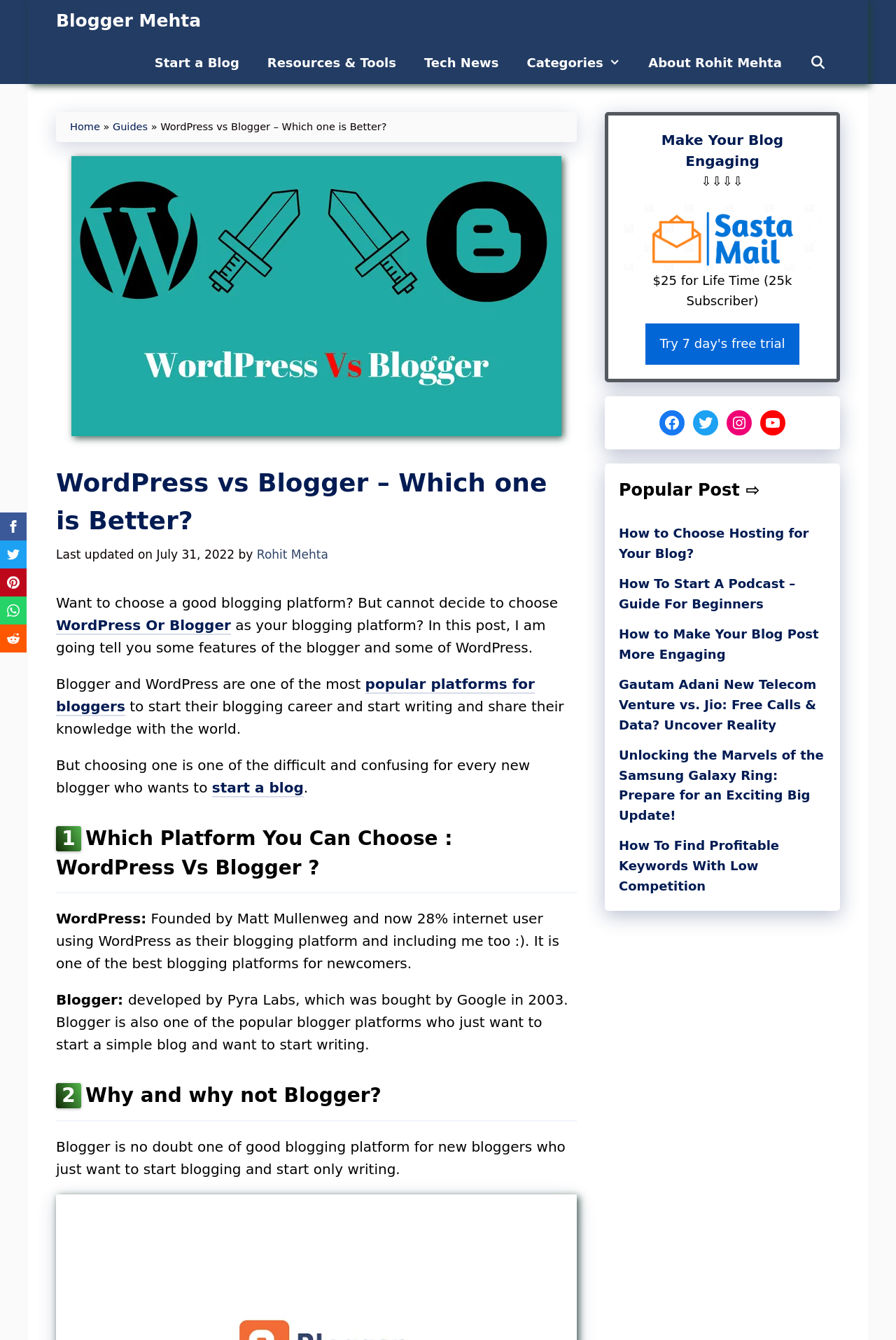Identify the title of the webpage and provide its text content.

WordPress vs Blogger – Which one is Better?